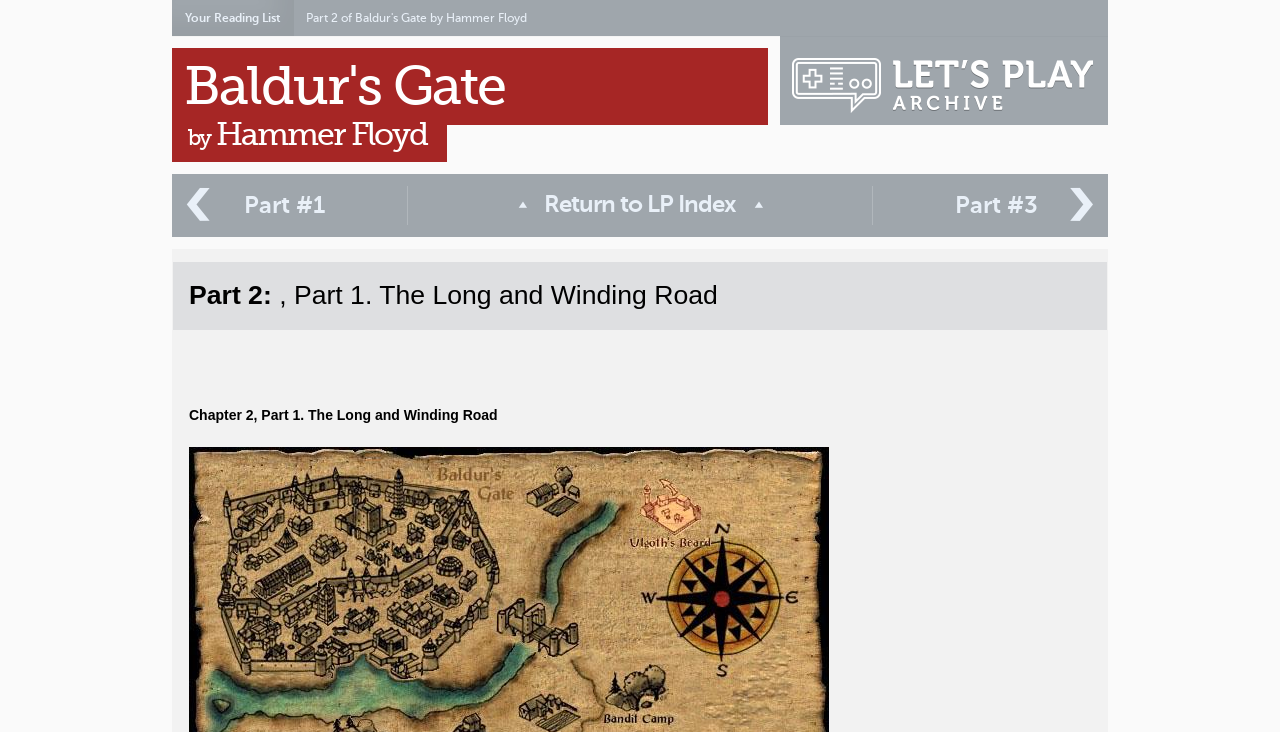Write an extensive caption that covers every aspect of the webpage.

The webpage appears to be a Let's Play archive page for Baldur's Gate by Hammer Floyd. At the top, there is a strong emphasis on a call-to-action to expand and view the full reading list, accompanied by a "Your Reading List" label. 

Below this, there is a prominent link to "Part 2 of Baldur's Gate by Hammer Floyd", which suggests that this page is focused on the second part of the Let's Play series. 

To the right of this link, there is a generic element labeled "The Let's Play Archive", which may serve as a navigation or categorization element. 

The main content of the page is divided into sections, with headings that indicate the title of the Let's Play series, "Baldur's Gate", and the author, "by Hammer Floyd". These headings are followed by links to the respective topics. 

There are also navigation links to previous and next parts of the series, labeled "‹ Part #1" and "Part #3 ›", as well as a link to return to the LP Index. 

The main content of the page appears to be a chapter or section of the Let's Play series, titled "Part 2:, Part 1. The Long and Winding Road", with a brief description or summary labeled "Chapter 2, Part 1. The Long and Winding Road".